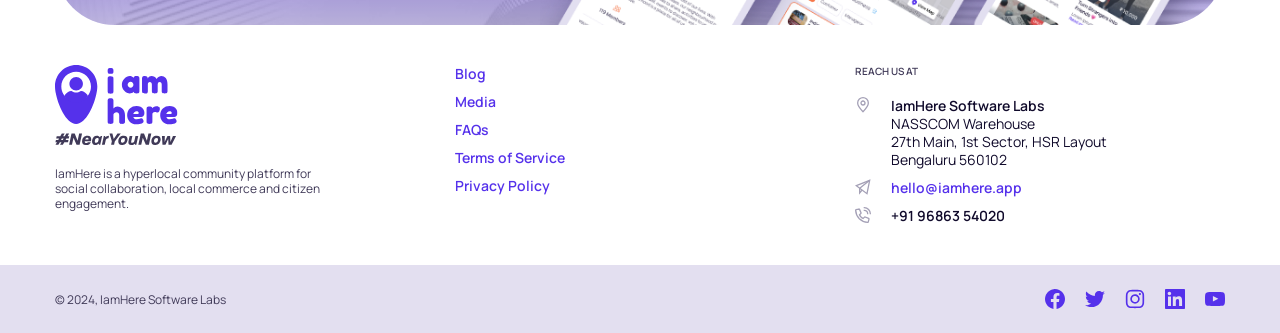Identify the bounding box coordinates for the UI element mentioned here: "Send me an email". Provide the coordinates as four float values between 0 and 1, i.e., [left, top, right, bottom].

None